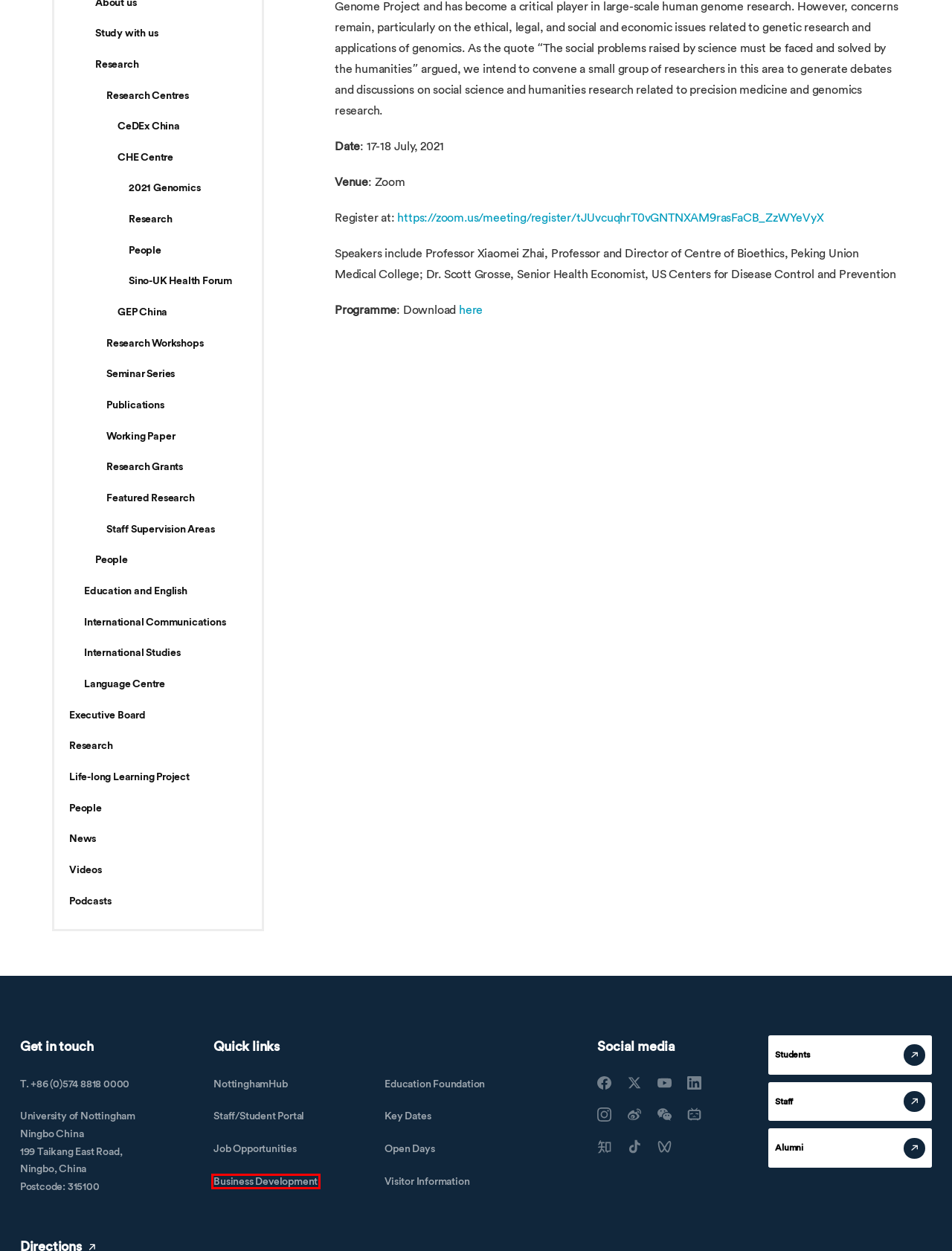Given a screenshot of a webpage with a red bounding box around a UI element, please identify the most appropriate webpage description that matches the new webpage after you click on the element. Here are the candidates:
A. University Strategy - University of Nottingham Ningbo China
B. Research ethics - University of Nottingham Ningbo China
C. UNNC Alumni Facing Portal
D. Business Development Office - University of Nottingham Ningbo China
E. 宁波诺丁汉大学的个人空间-宁波诺丁汉大学个人主页-哔哩哔哩视频
F. About the University - University of Nottingham Ningbo China
G. Information for staff - University of Nottingham Ningbo China
H. Sina Visitor System

D